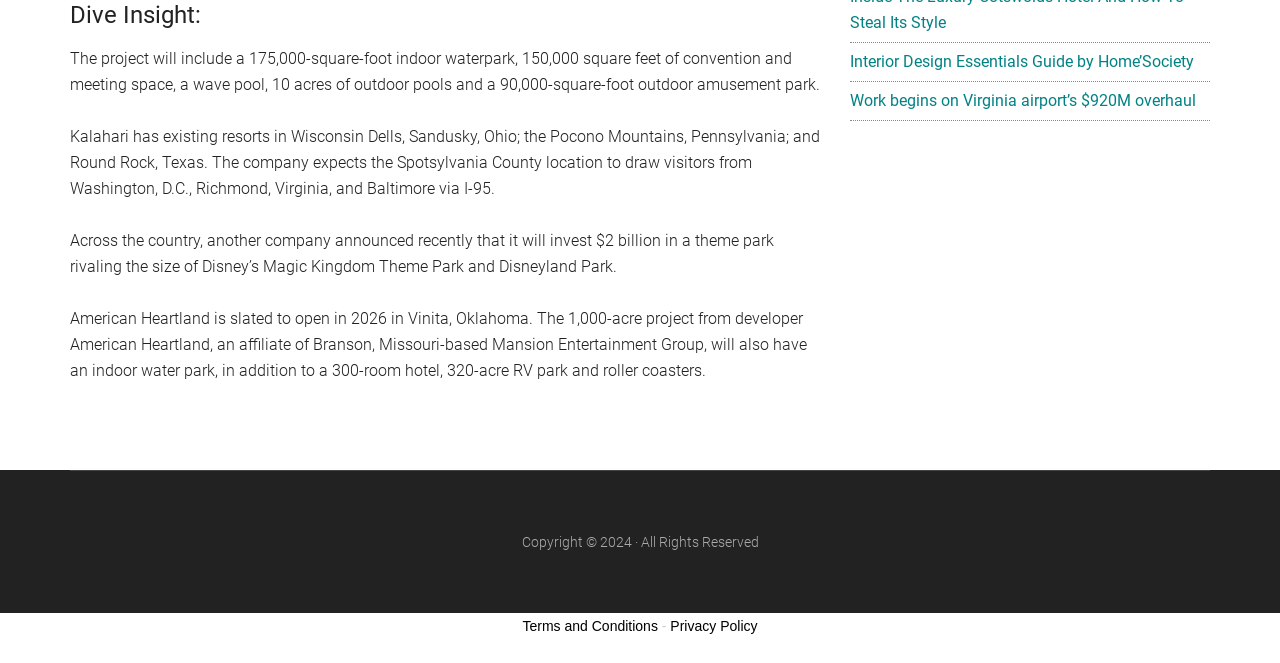Locate the UI element described as follows: "Privacy Policy". Return the bounding box coordinates as four float numbers between 0 and 1 in the order [left, top, right, bottom].

[0.524, 0.933, 0.592, 0.957]